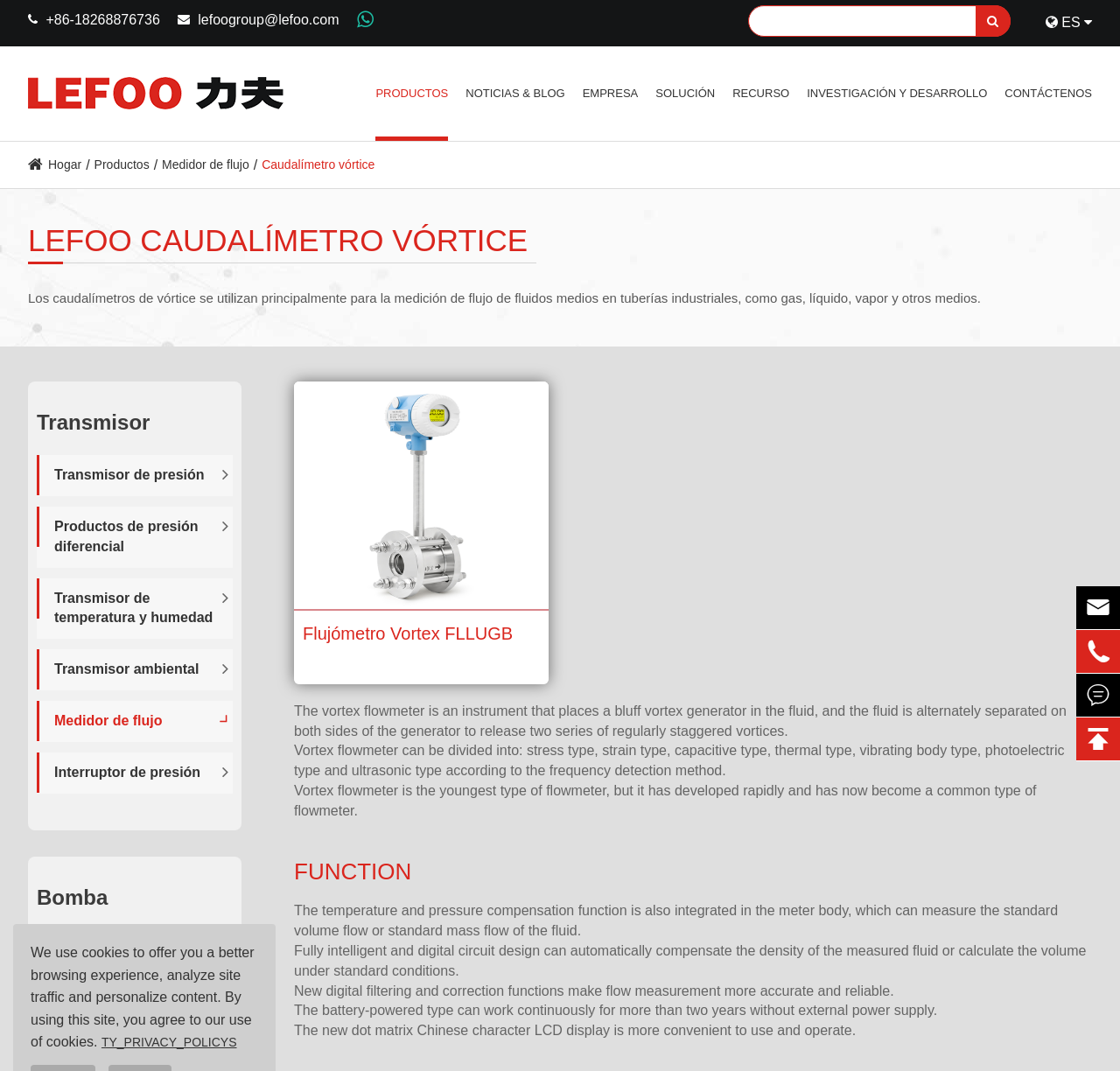Analyze the image and provide a detailed answer to the question: What is the phone number on the top?

I found the phone number by looking at the top section of the webpage, where I saw a static text element with the phone number +86-18268876736.